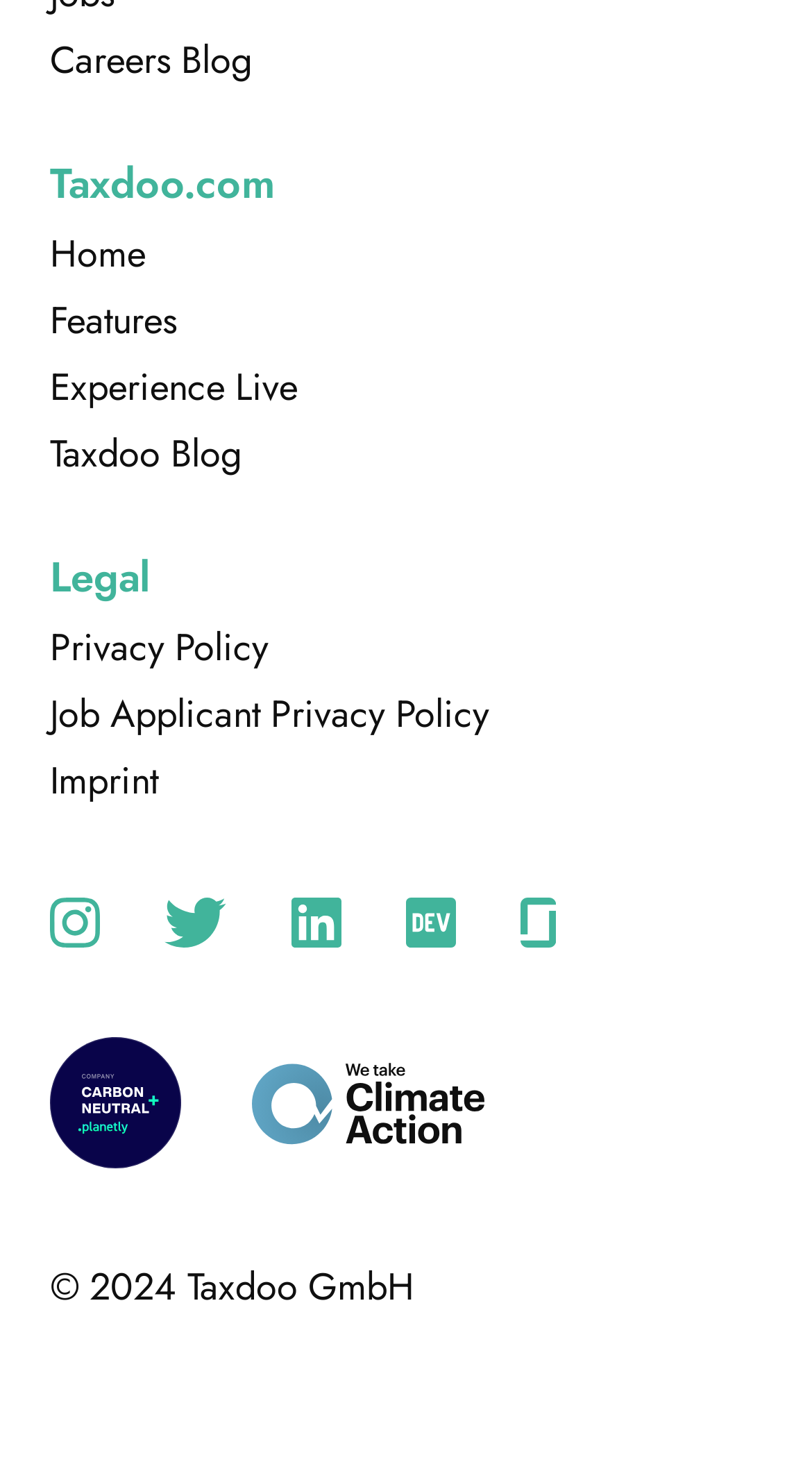Respond concisely with one word or phrase to the following query:
What is the theme of the two images at the bottom?

Climate Action